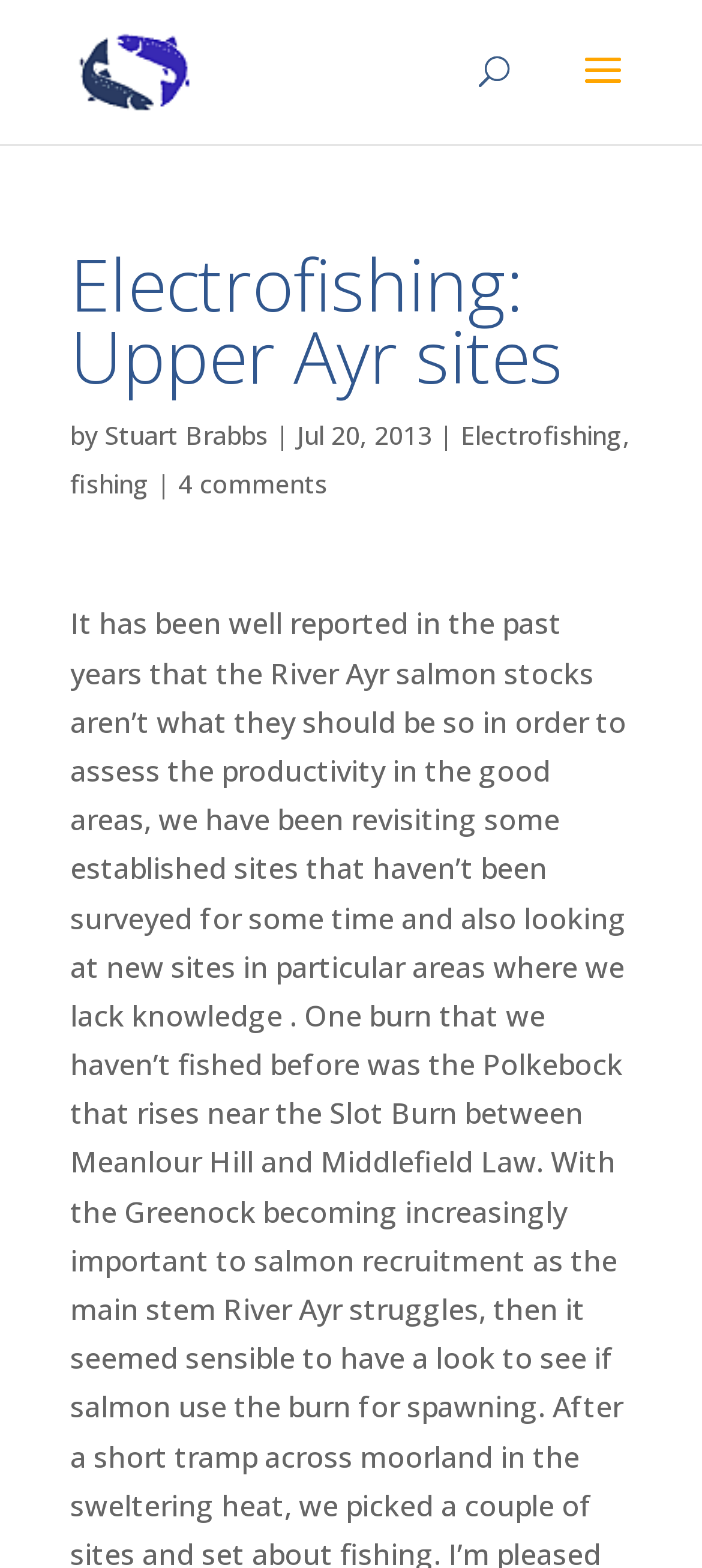What organization is associated with the article? Look at the image and give a one-word or short phrase answer.

Ayrshire Rivers Trust